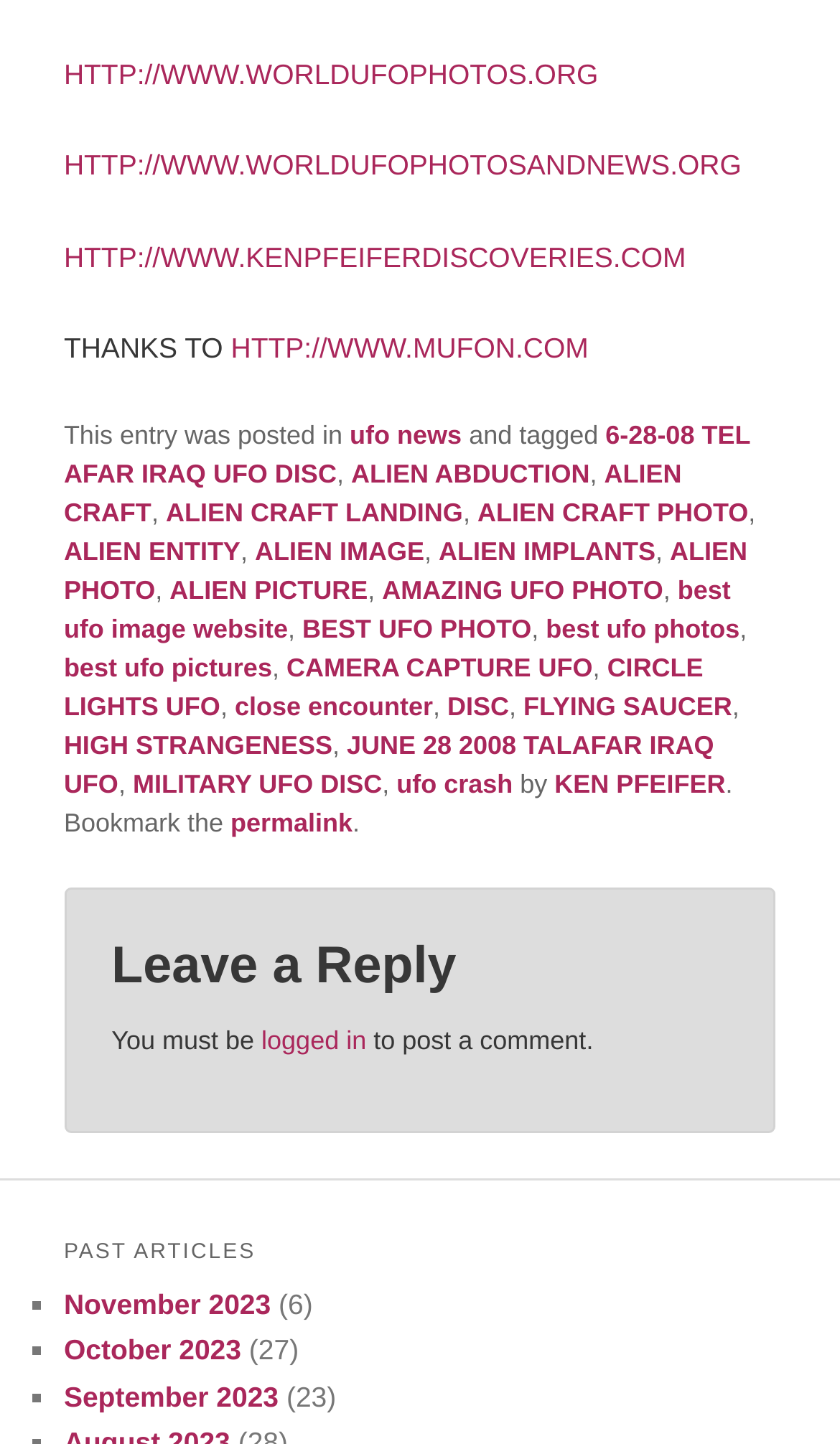Using the given element description, provide the bounding box coordinates (top-left x, top-left y, bottom-right x, bottom-right y) for the corresponding UI element in the screenshot: DISC

[0.532, 0.479, 0.606, 0.5]